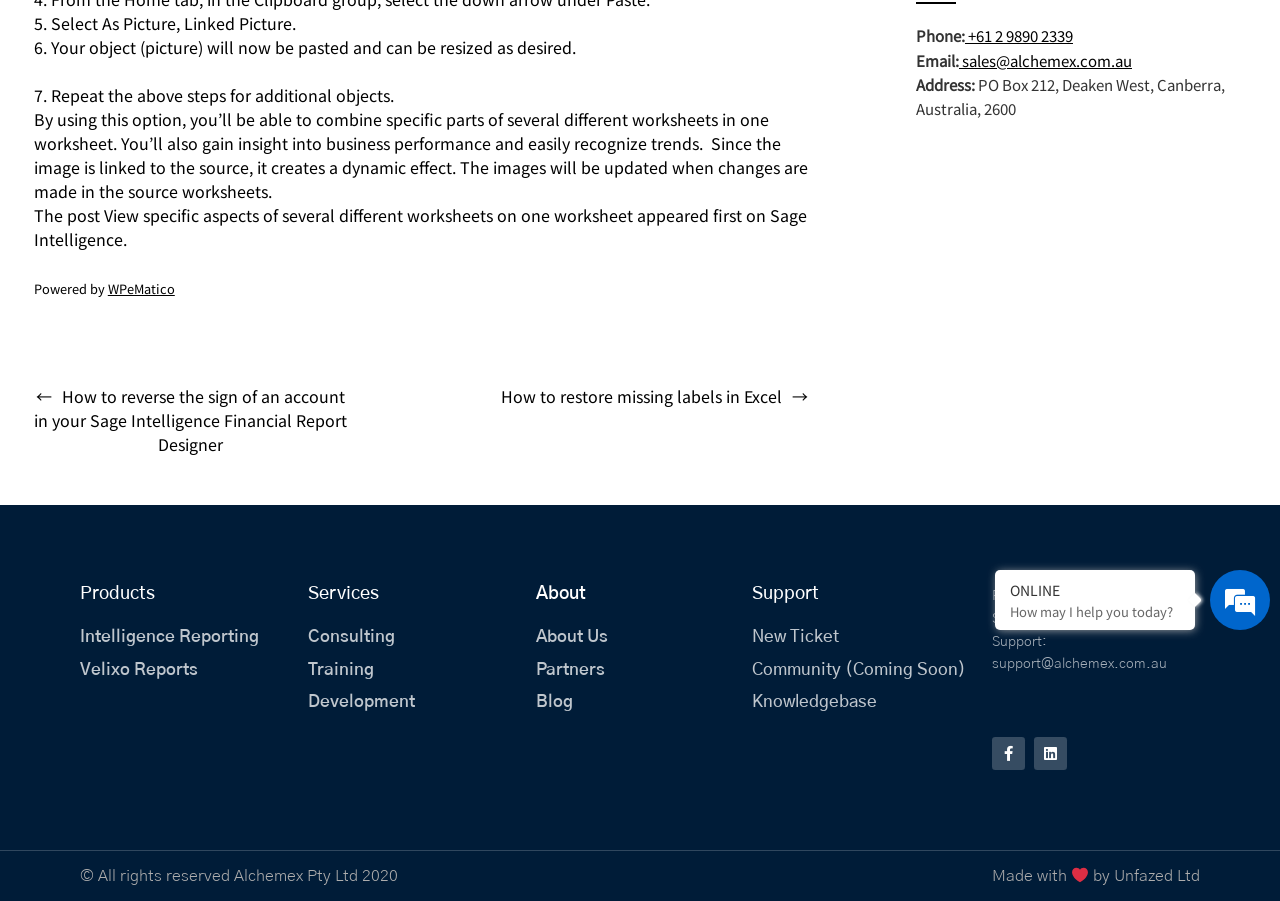Locate the UI element described by Training and provide its bounding box coordinates. Use the format (top-left x, top-left y, bottom-right x, bottom-right y) with all values as floating point numbers between 0 and 1.

[0.241, 0.728, 0.403, 0.759]